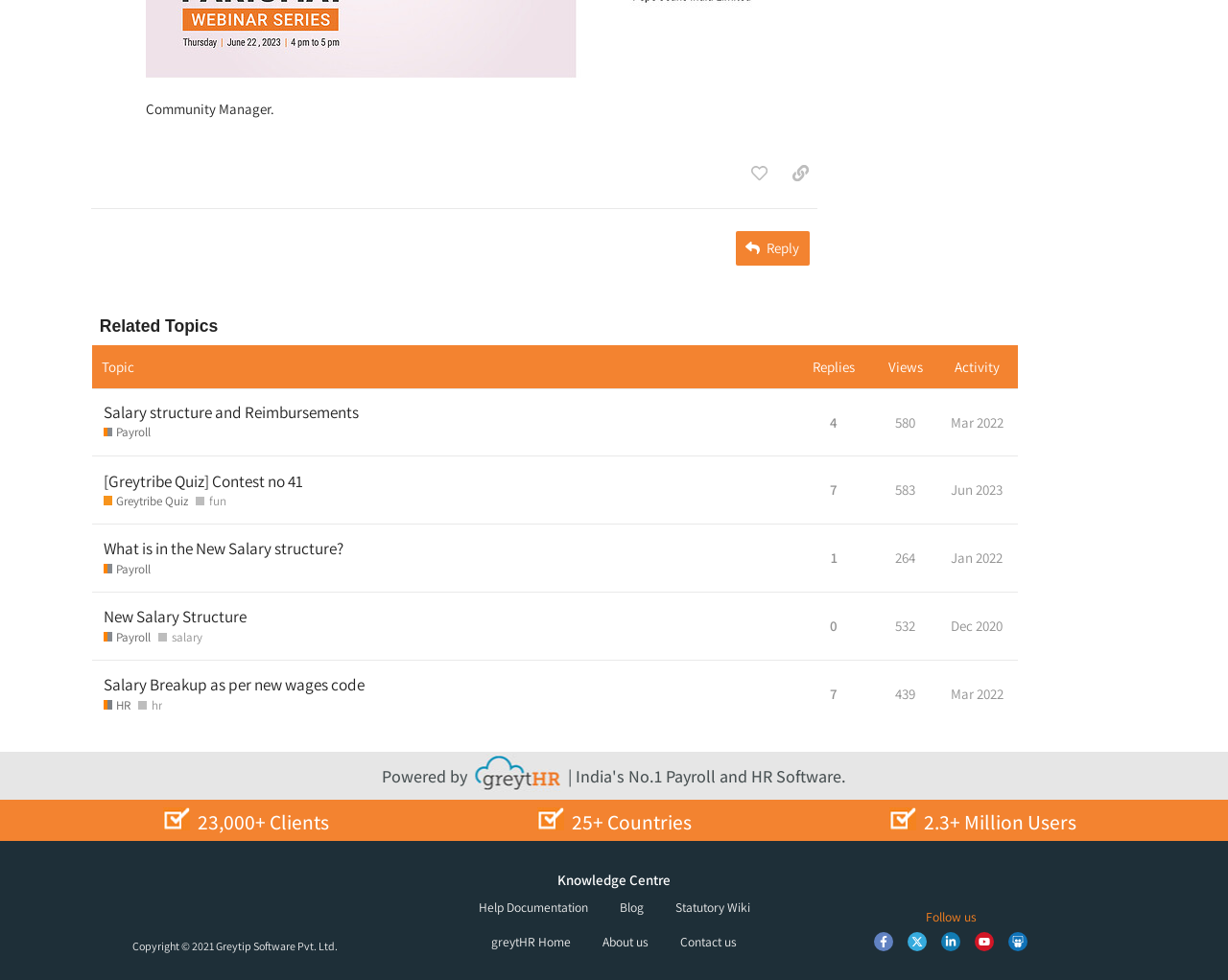Provide the bounding box coordinates of the HTML element described by the text: "[Greytribe Quiz] Contest no 41".

[0.084, 0.464, 0.247, 0.516]